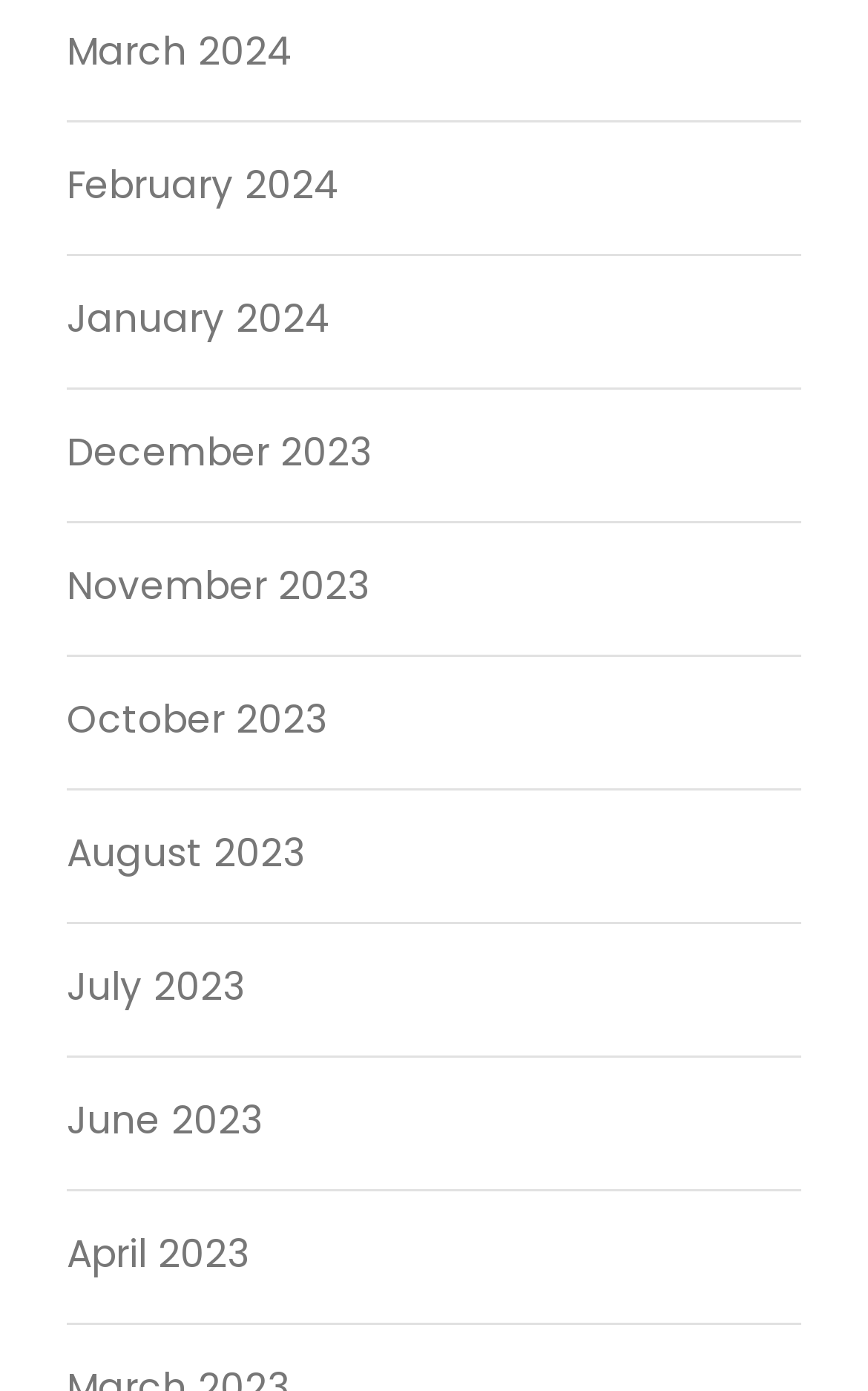Please specify the bounding box coordinates in the format (top-left x, top-left y, bottom-right x, bottom-right y), with values ranging from 0 to 1. Identify the bounding box for the UI component described as follows: August 2023

[0.077, 0.594, 0.354, 0.633]